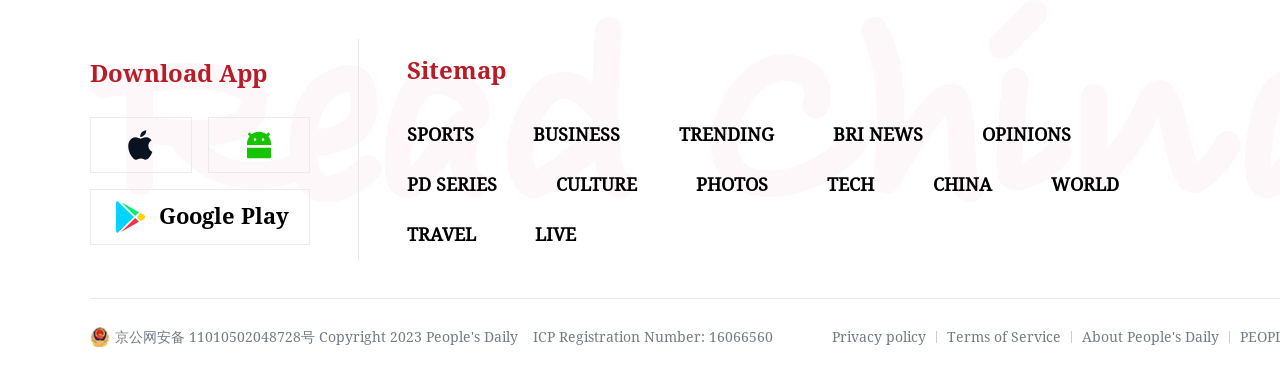Locate the bounding box coordinates of the clickable part needed for the task: "Read the privacy policy".

[0.65, 0.868, 0.723, 0.91]